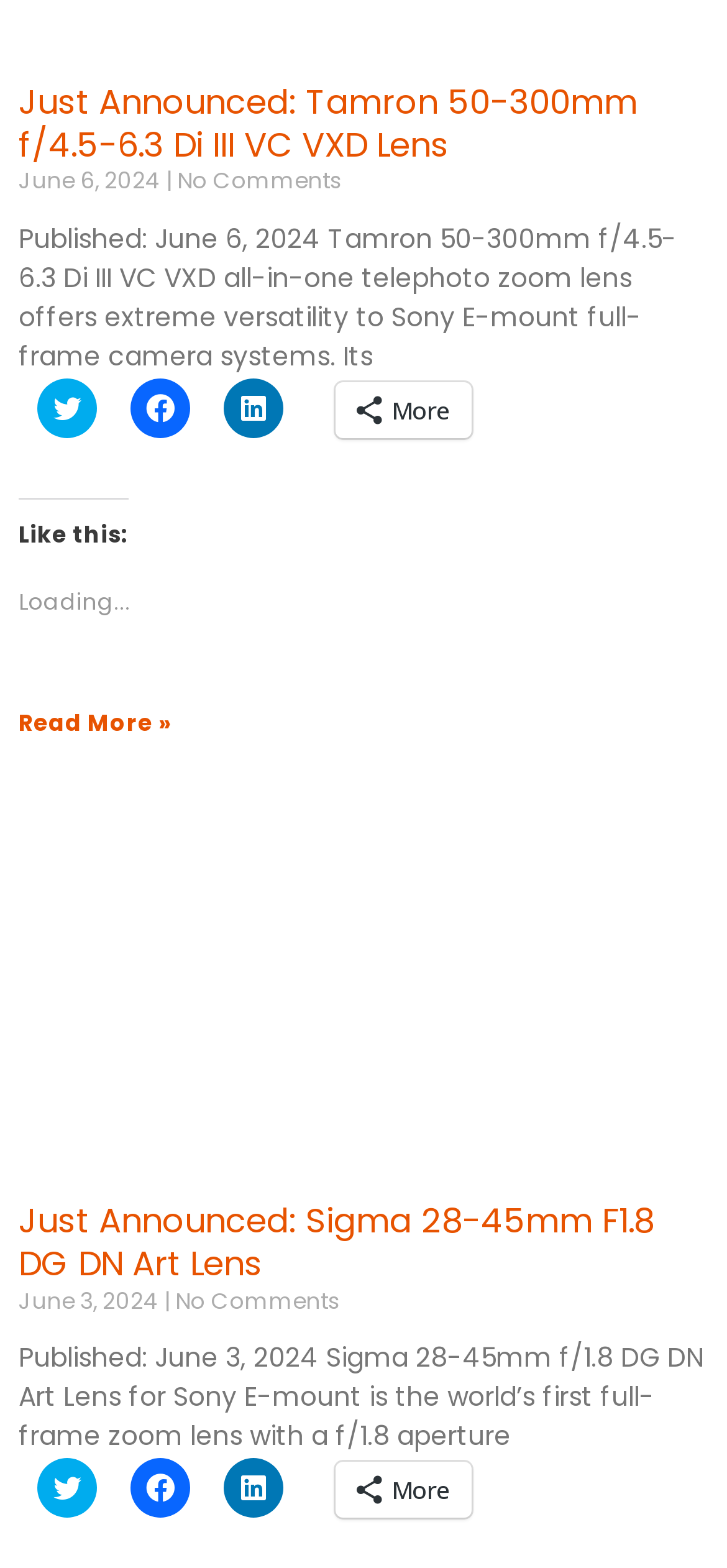Kindly determine the bounding box coordinates of the area that needs to be clicked to fulfill this instruction: "View Sigma 28-45mm F1.8 DG DN Art Lens".

[0.026, 0.763, 0.9, 0.821]